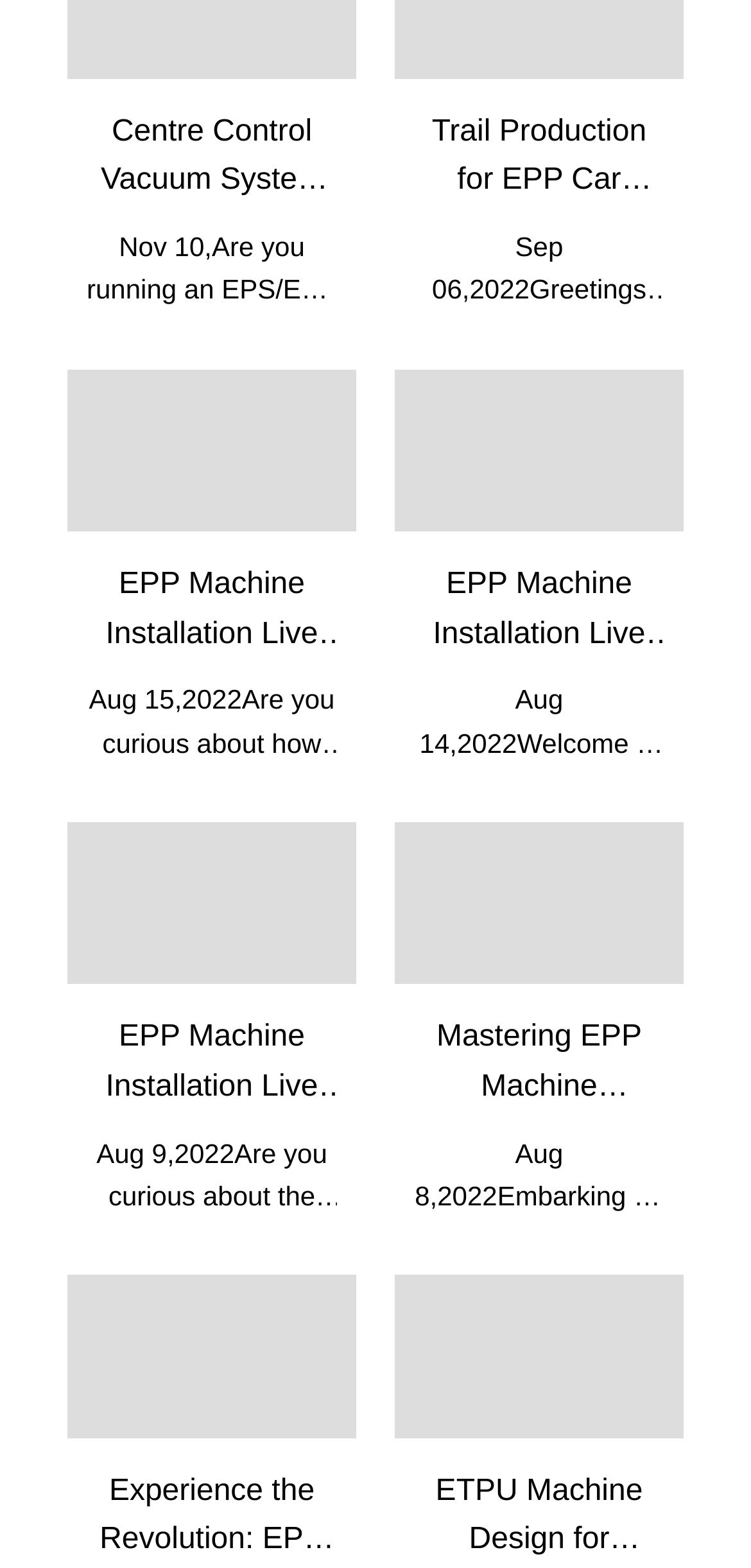Can you identify the bounding box coordinates of the clickable region needed to carry out this instruction: 'Learn about EPP Machine Installation process'? The coordinates should be four float numbers within the range of 0 to 1, stated as [left, top, right, bottom].

[0.115, 0.357, 0.449, 0.487]